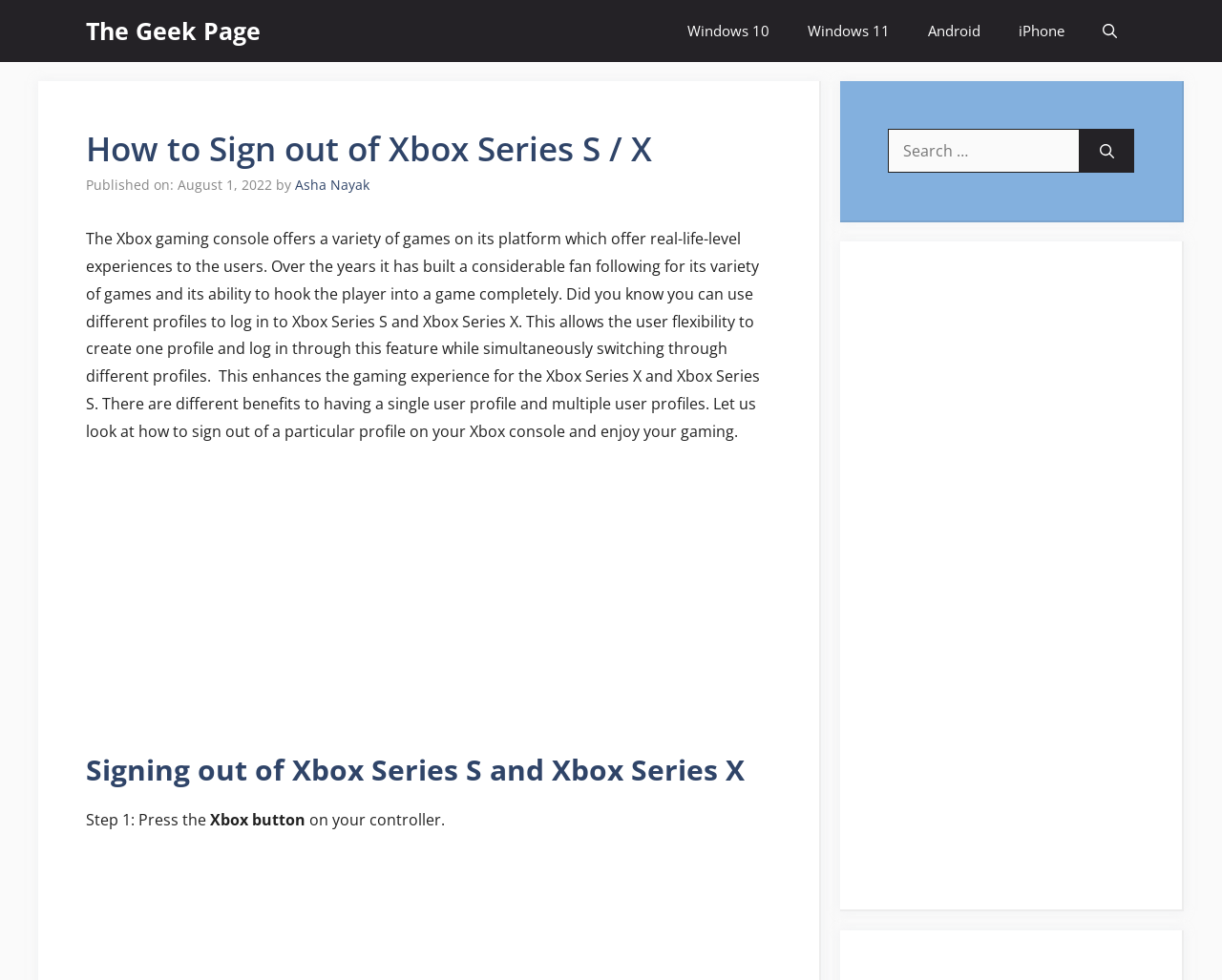Please identify the coordinates of the bounding box for the clickable region that will accomplish this instruction: "Click on Open Search Bar link".

[0.887, 0.0, 0.93, 0.063]